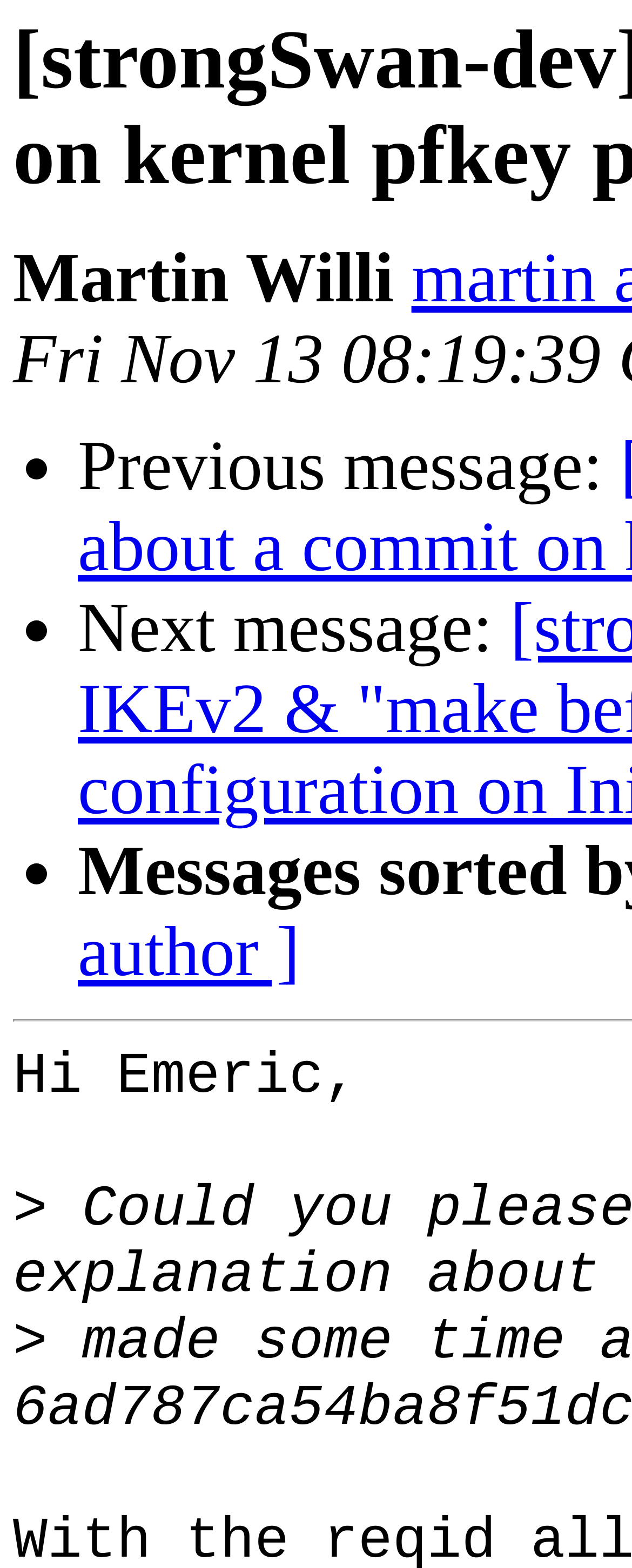Based on the image, provide a detailed response to the question:
What is the topic of the message?

The topic of the message can be inferred from the content of the message, which mentions 'kernel pfkey plugin'.